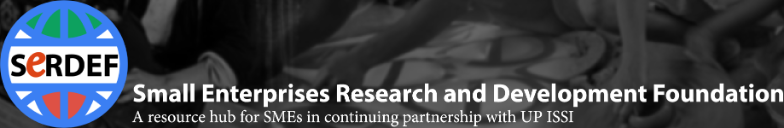Illustrate the image with a detailed caption.

The image features the logo and title of the "Small Enterprises Research and Development Foundation" (SERDEF). The logo prominently displays the letters "SERDEF" within a circular design that incorporates colors of blue, red, and green, symbolizing a global perspective. Below the logo, the foundation is described as "A resource hub for SMEs in continuing partnership with UP ISSI." This indicates the organization’s commitment to supporting small and medium enterprises (SMEs) through collaborative efforts with the University of the Philippines Institute for Small Scale Industries (UP ISSI), emphasizing its role as a vital resource center for entrepreneurship and development. The overall design combines clarity and professionalism, reflecting the foundation's mission to foster growth and innovation among small businesses.